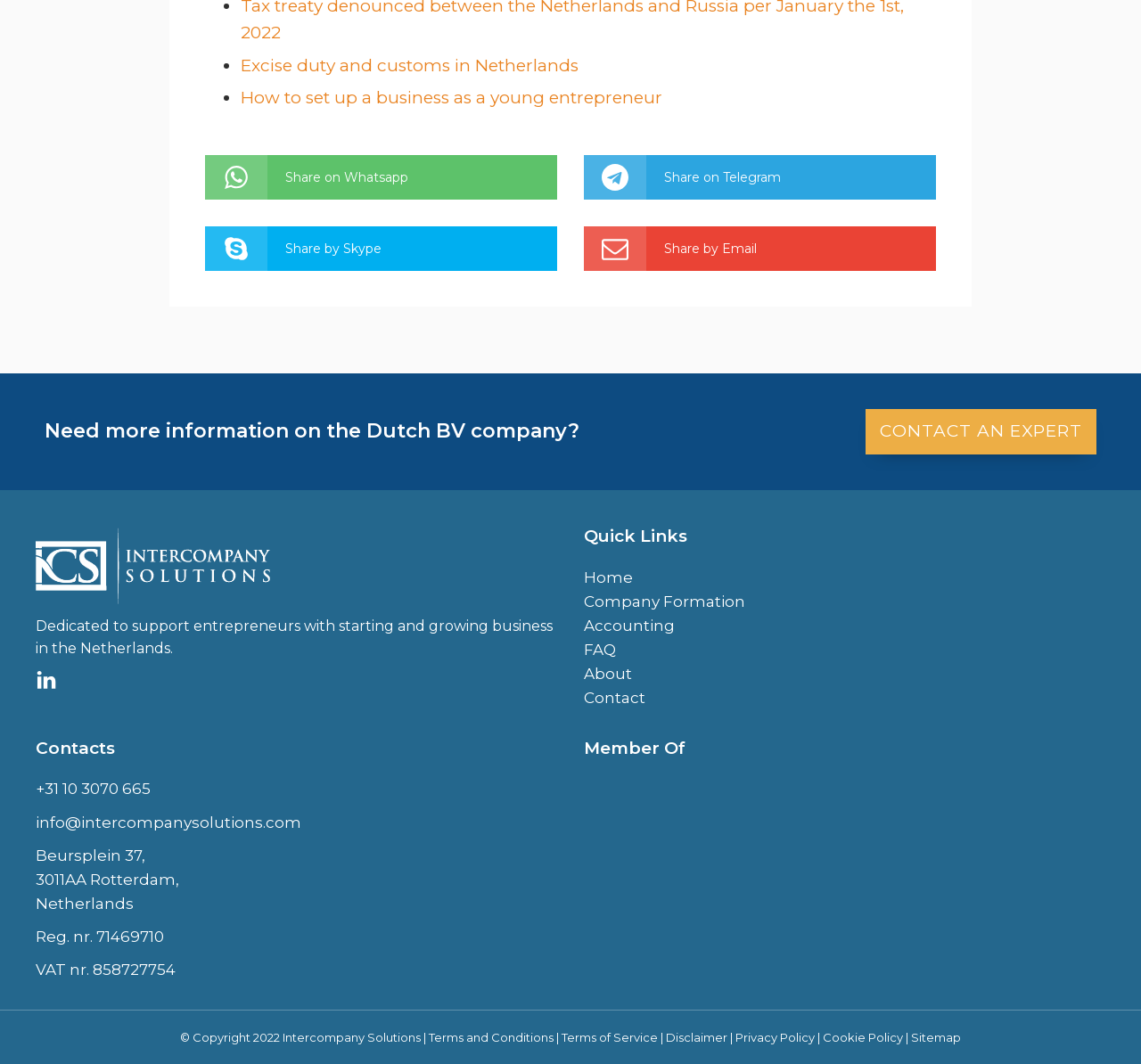Based on the visual content of the image, answer the question thoroughly: How many quick links are there?

I counted the quick links and found six, which are 'Home', 'Company Formation', 'Accounting', 'FAQ', 'About', and 'Contact', located in the middle of the page.